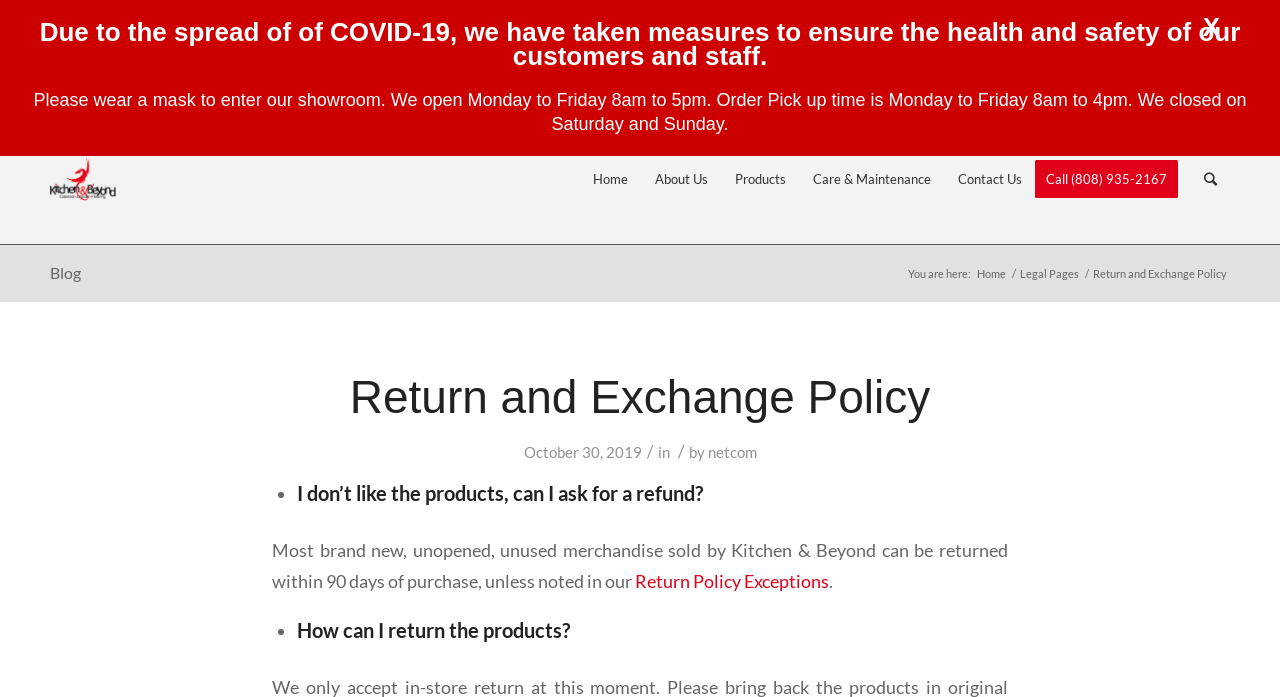Please give a short response to the question using one word or a phrase:
What is the time period for returning brand new merchandise?

90 days